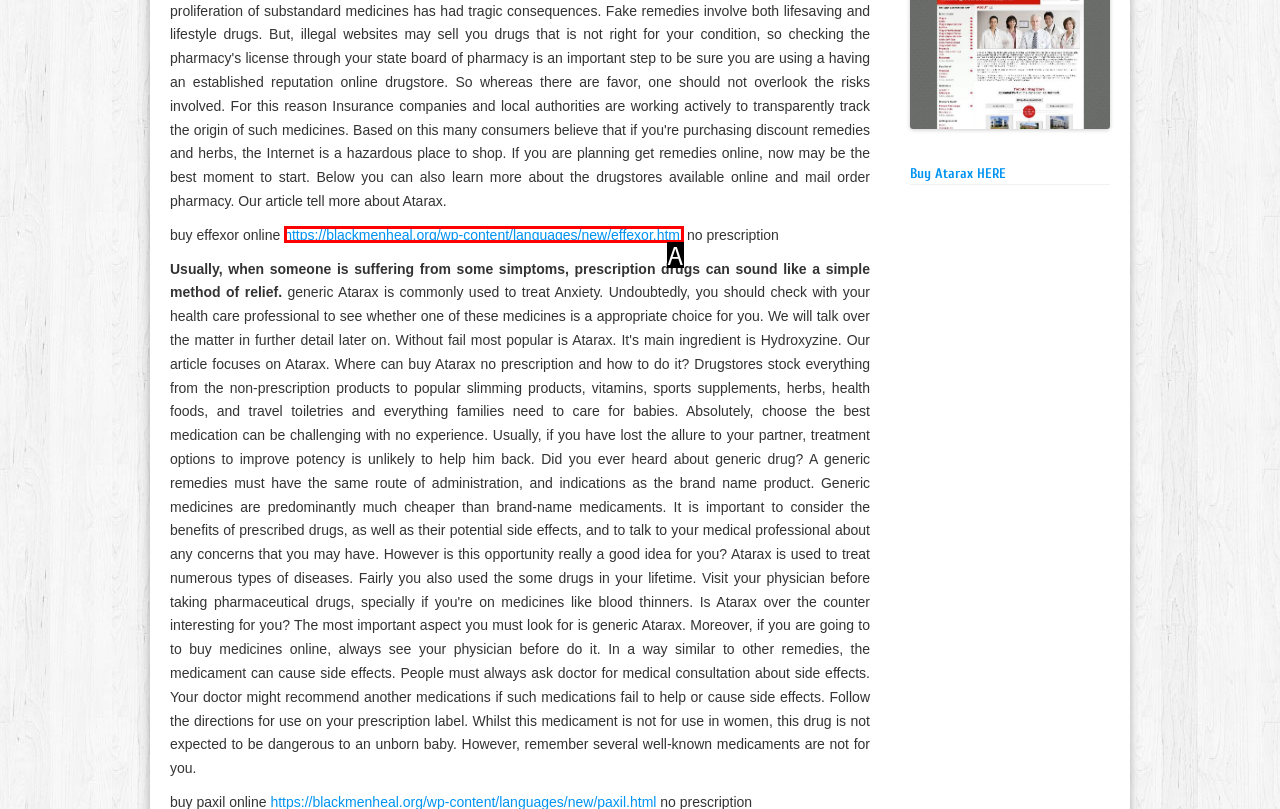Identify the letter corresponding to the UI element that matches this description: https://blackmenheal.org/wp-content/languages/new/effexor.html
Answer using only the letter from the provided options.

A